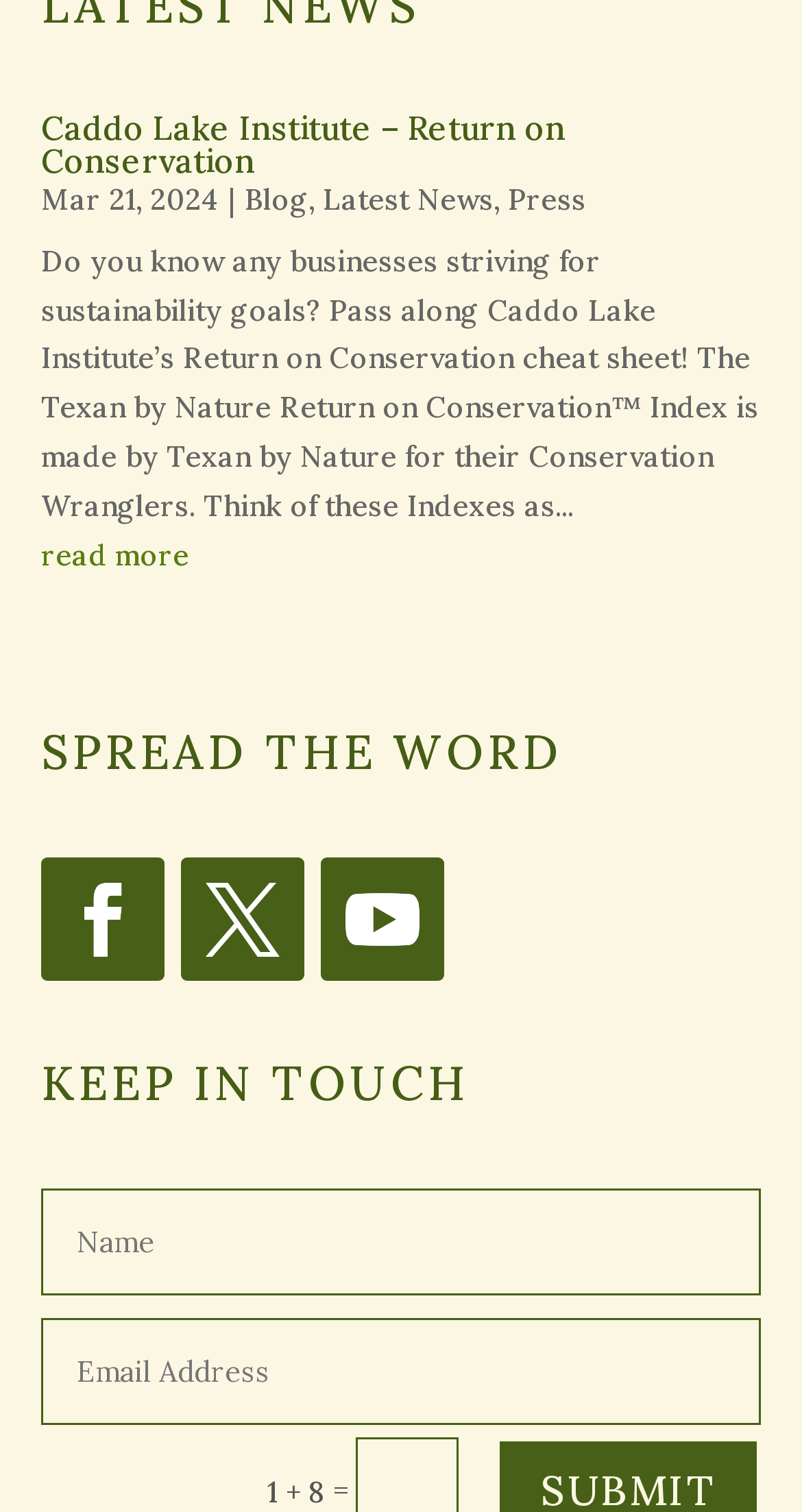Please find the bounding box for the following UI element description. Provide the coordinates in (top-left x, top-left y, bottom-right x, bottom-right y) format, with values between 0 and 1: name="et_pb_contact_name_0" placeholder="Name"

[0.052, 0.787, 0.949, 0.857]